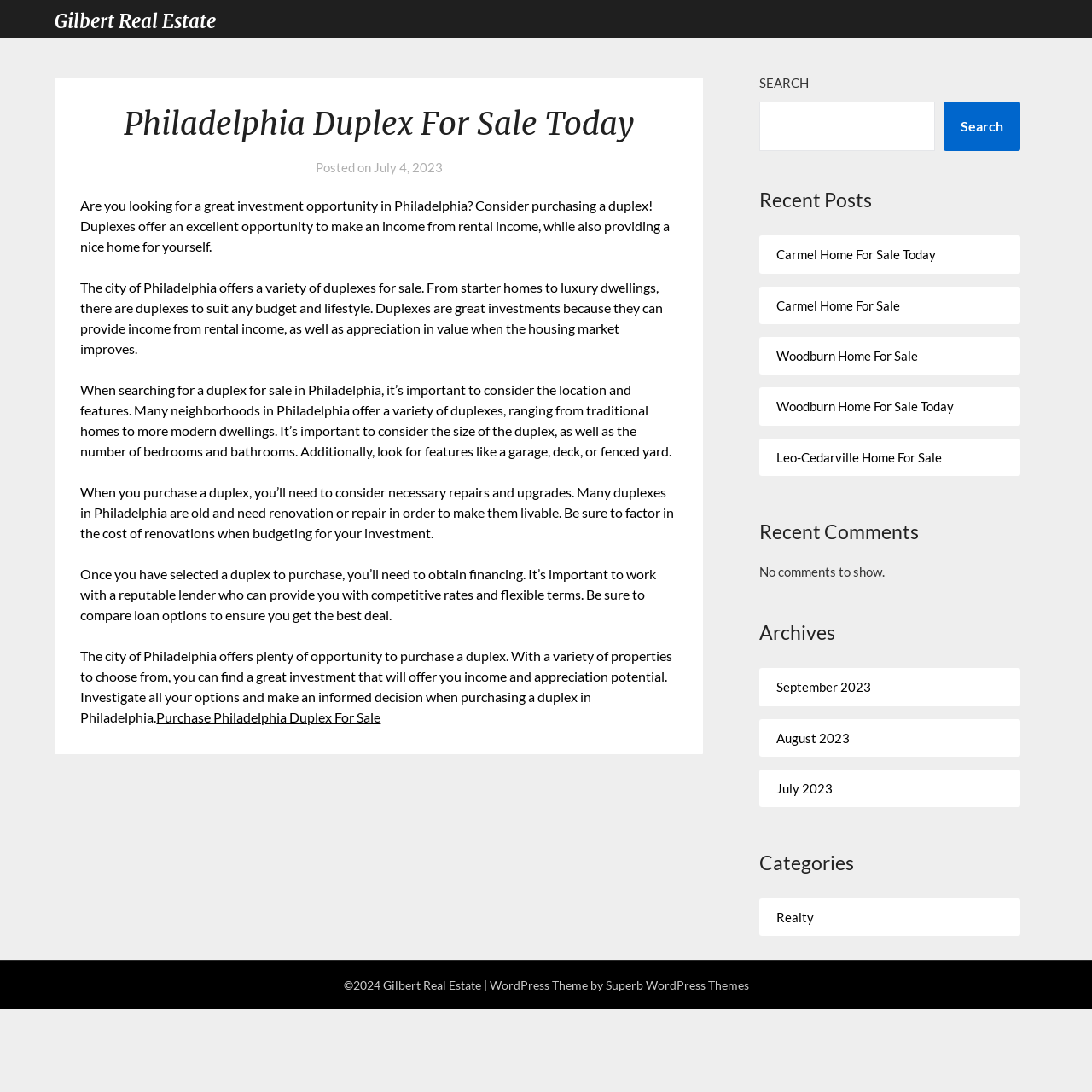What is the date of the latest post?
Use the information from the image to give a detailed answer to the question.

The date of the latest post can be found in the article heading, which states 'Posted on July 4, 2023', indicating that the latest post was published on this date.